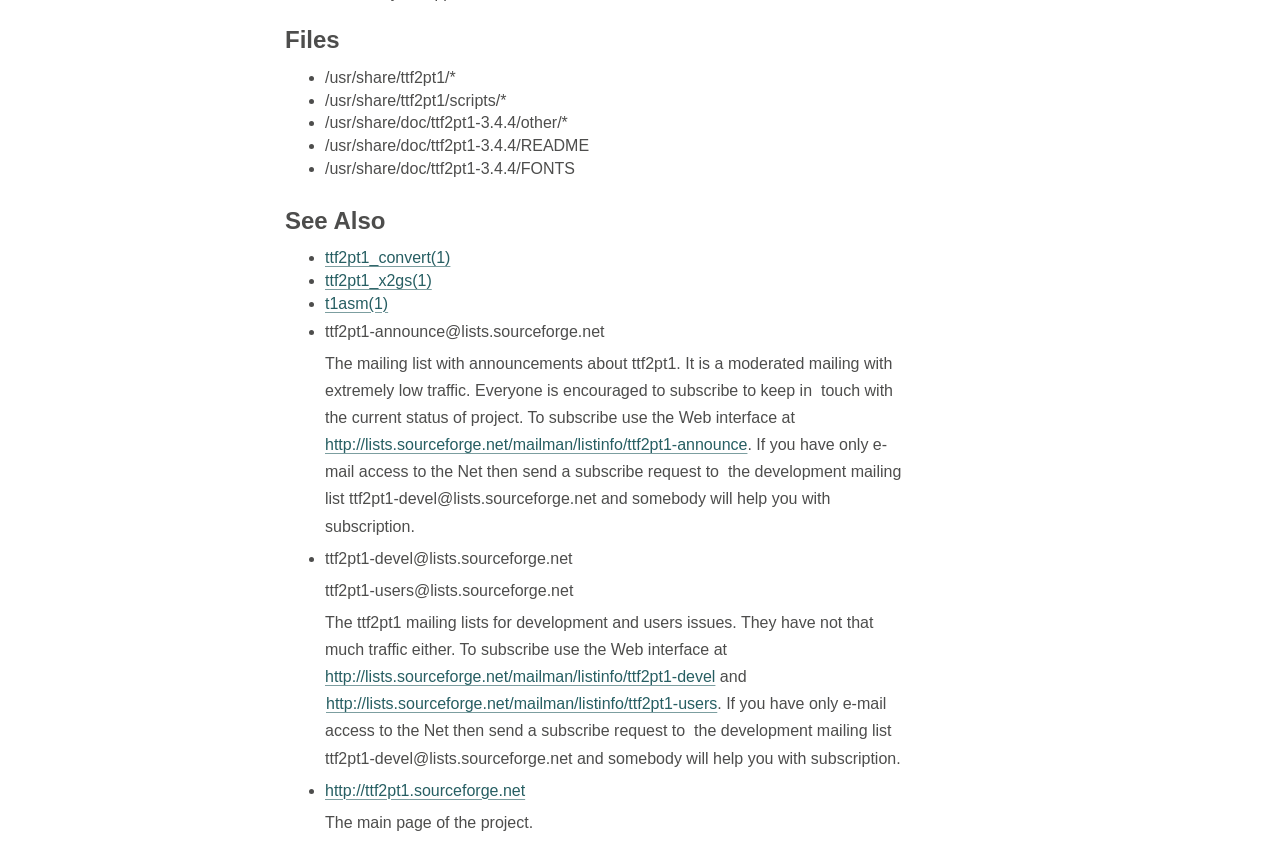Could you please study the image and provide a detailed answer to the question:
How many mailing lists are mentioned?

The webpage mentions three mailing lists: 'ttf2pt1-announce@lists.sourceforge.net', 'ttf2pt1-devel@lists.sourceforge.net', and 'ttf2pt1-users@lists.sourceforge.net'.